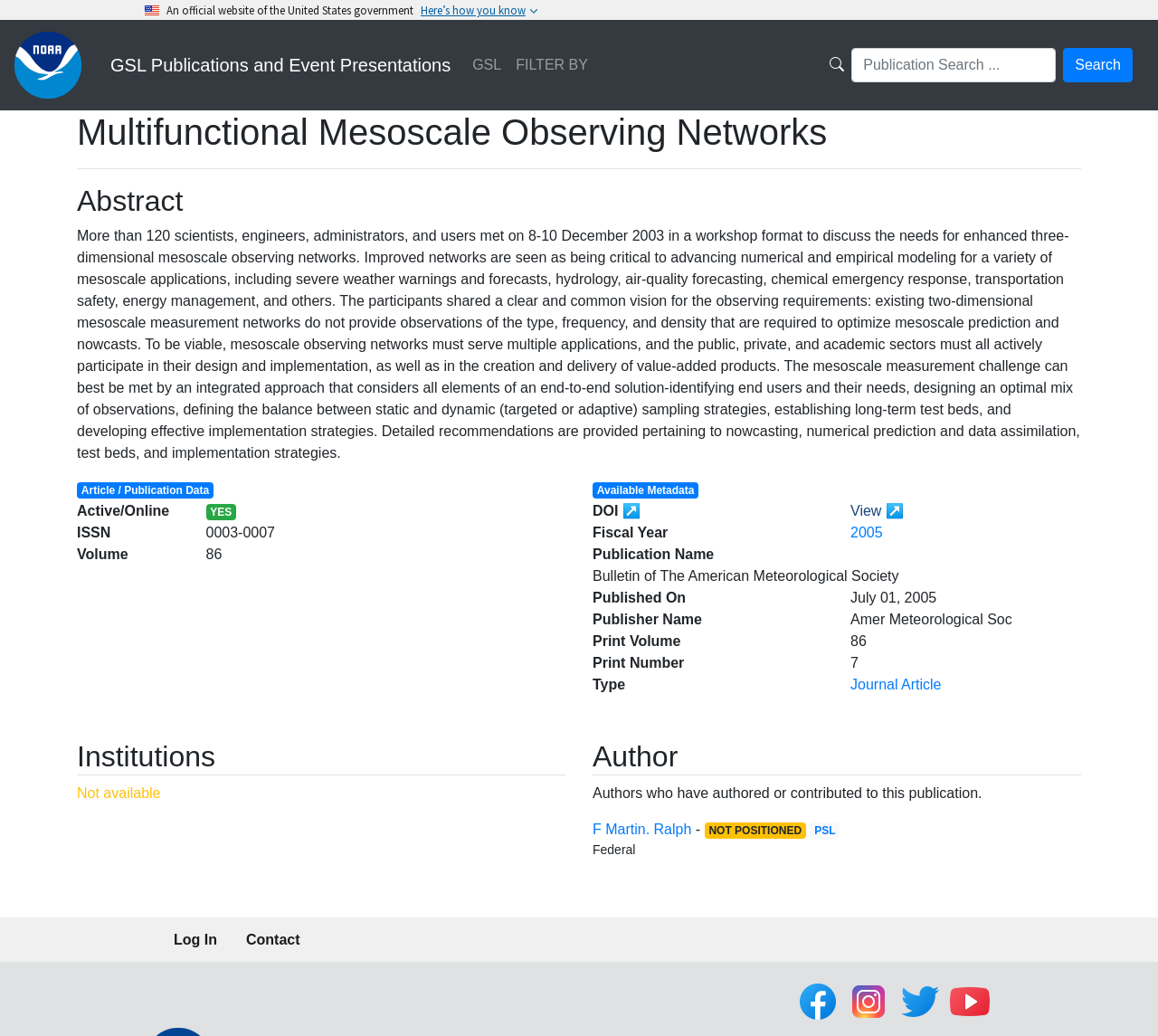Find the bounding box of the element with the following description: "FILTER BY". The coordinates must be four float numbers between 0 and 1, formatted as [left, top, right, bottom].

[0.439, 0.045, 0.514, 0.08]